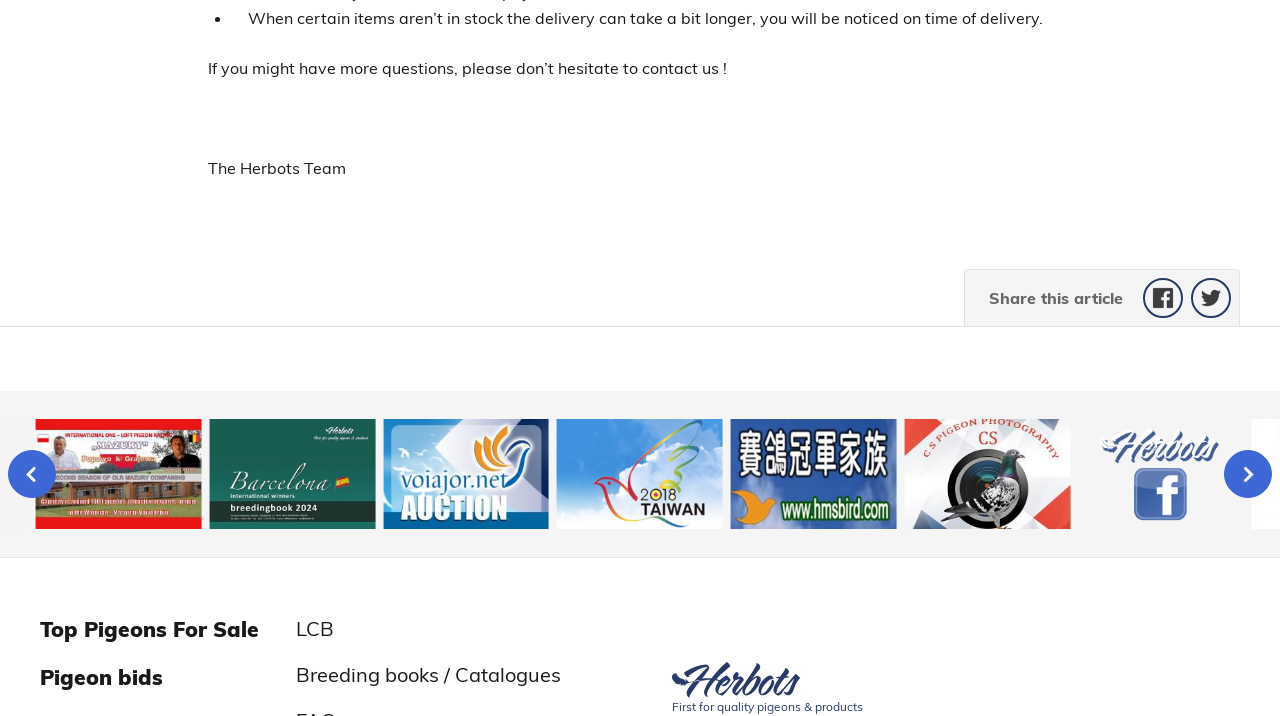Using the element description: "Cleaning Services", determine the bounding box coordinates. The coordinates should be in the format [left, top, right, bottom], with values between 0 and 1.

None